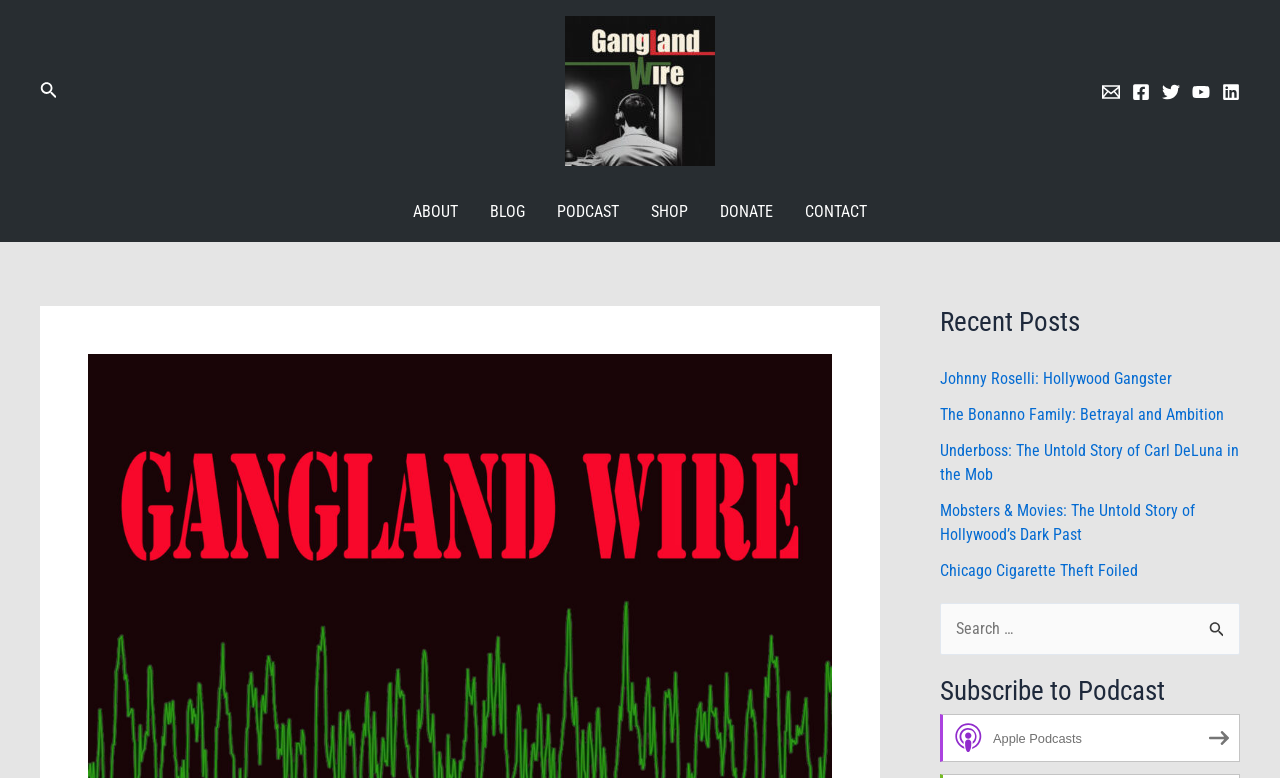Kindly determine the bounding box coordinates of the area that needs to be clicked to fulfill this instruction: "Subscribe to podcast on Apple Podcasts".

[0.734, 0.918, 0.969, 0.98]